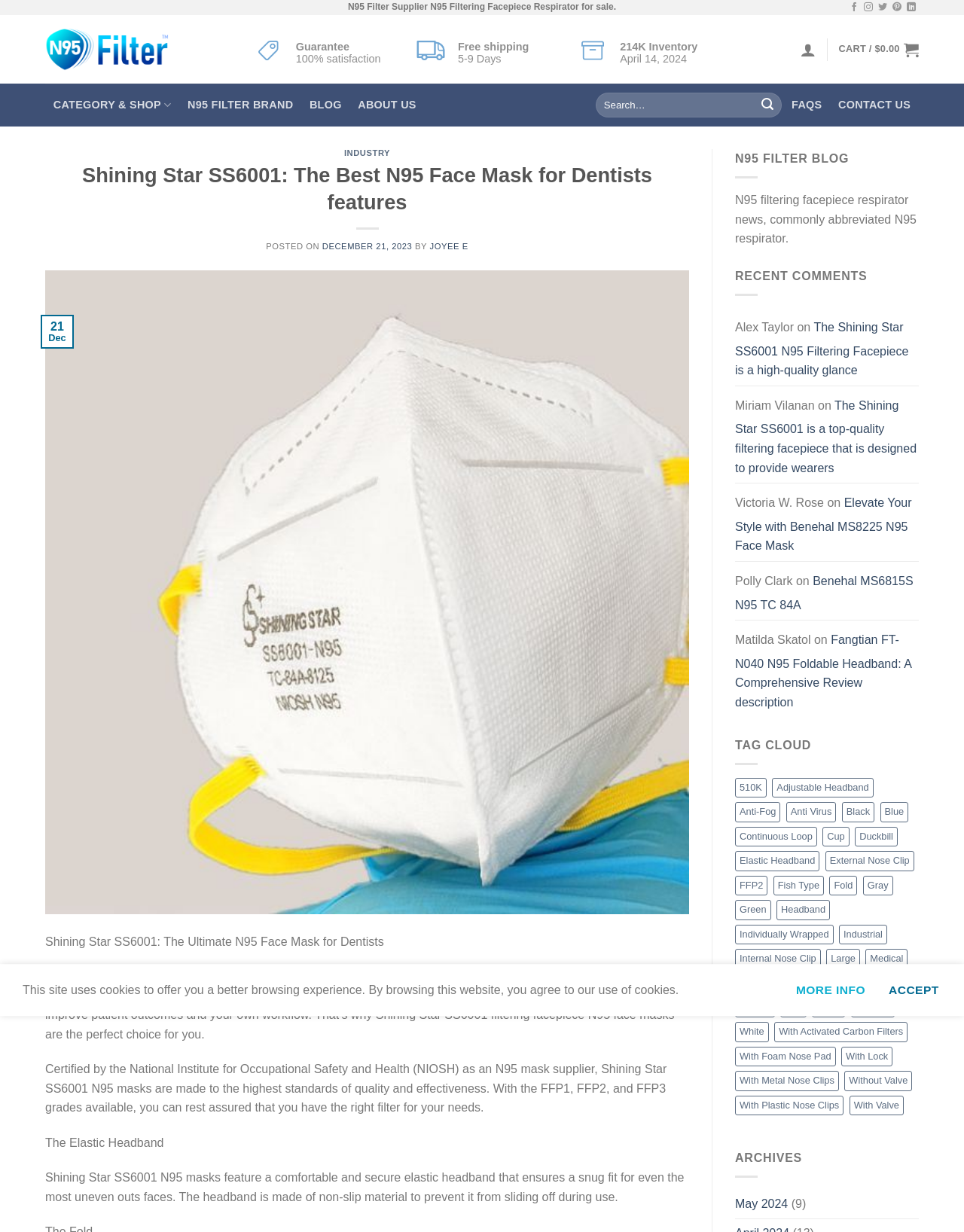Locate the bounding box coordinates of the clickable area needed to fulfill the instruction: "Visit the 'Manyworlds' website".

None